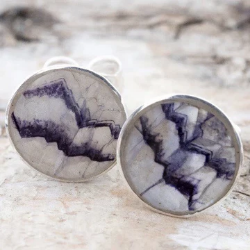Explain the image in a detailed and thorough manner.

This image showcases a stunning pair of Blue John Round Stud Earrings, designed by Andrew Thomson. These earrings feature a unique circular design, with intricate swirls of rich purple and creamy white hues that exemplify the natural beauty of Blue John stone. The earrings are elegantly framed in sterling silver, enhancing their luxurious appeal. Perfect for adding a touch of sophistication to any outfit, they are suitable for both casual and formal occasions. The craftsmanship highlights the unique characteristics of the stone, making each piece one-of-a-kind. These earrings are not just accessories, but a statement of style and elegance.